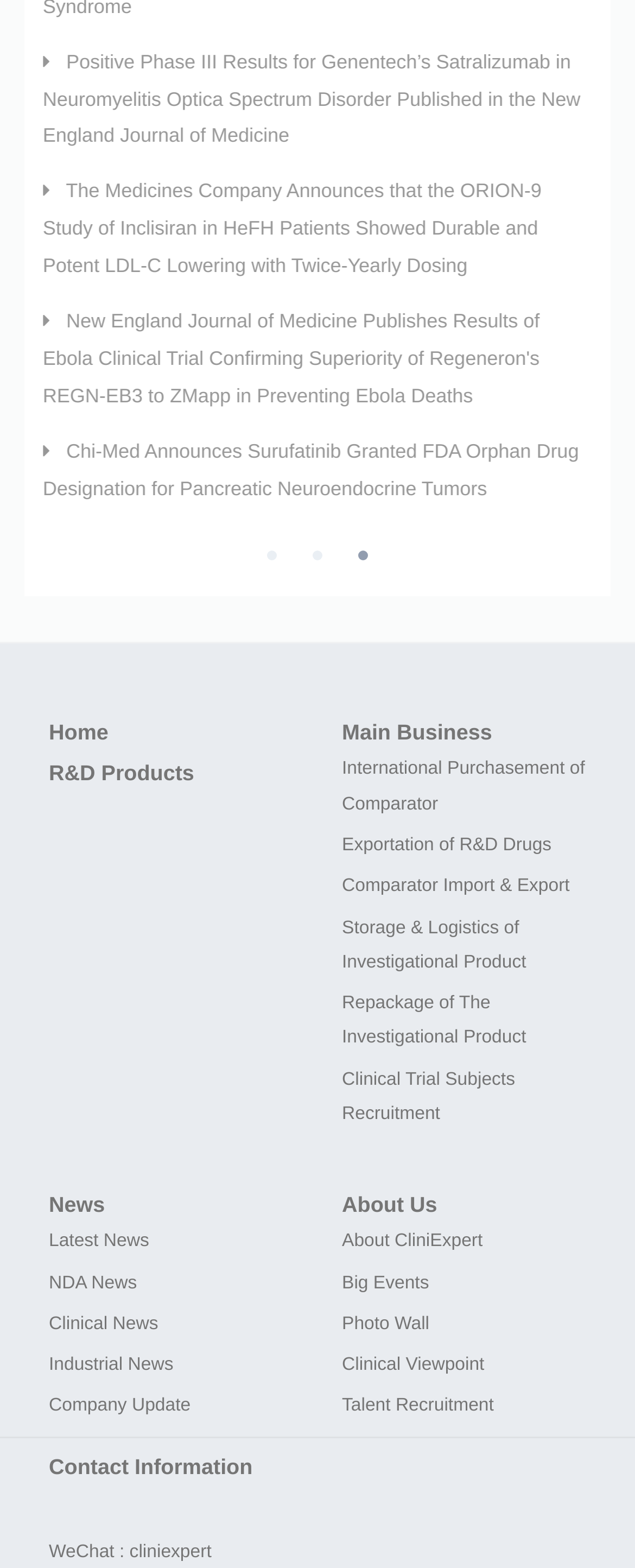Provide a one-word or short-phrase answer to the question:
How many tabs are there in the tablist?

3